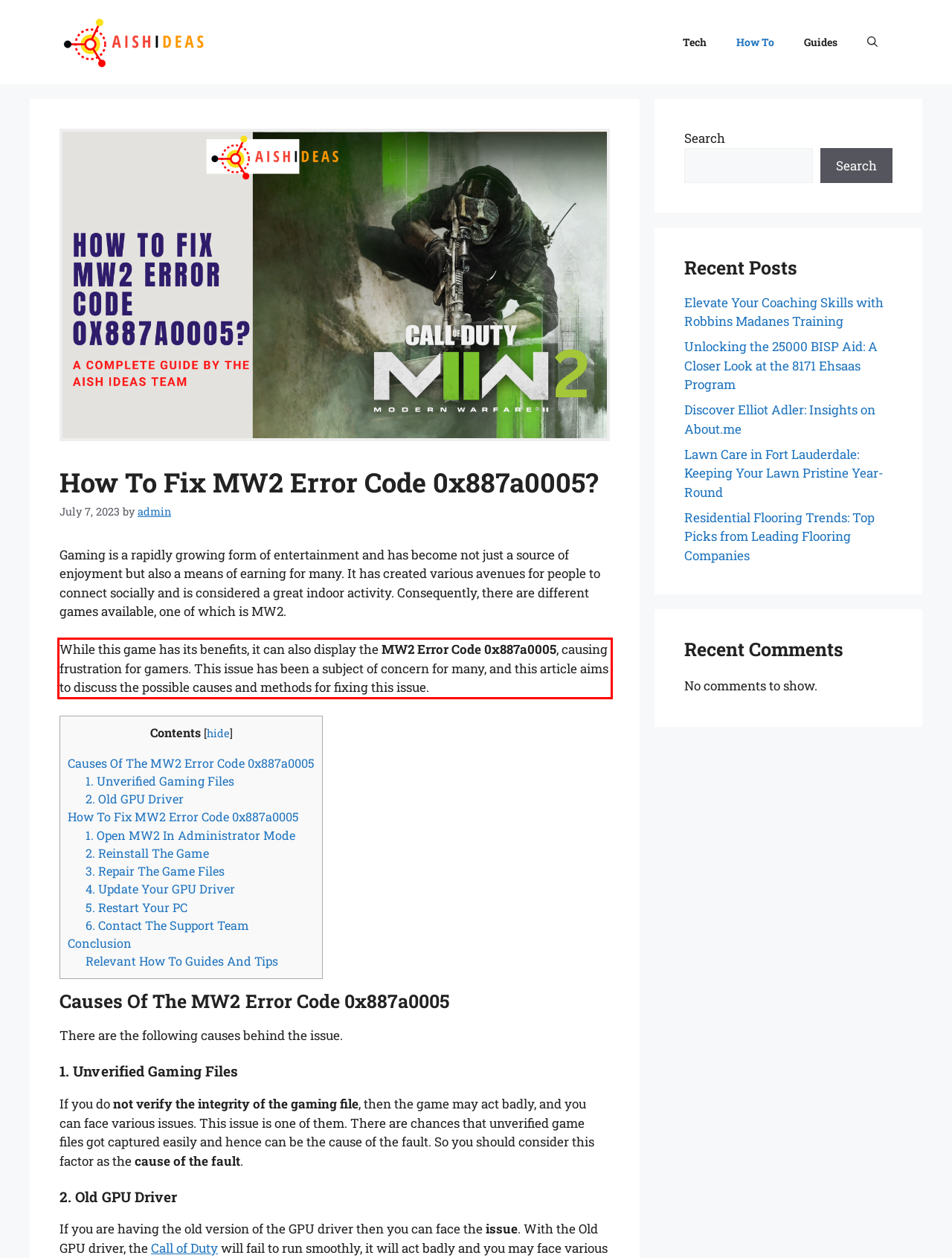Review the webpage screenshot provided, and perform OCR to extract the text from the red bounding box.

While this game has its benefits, it can also display the MW2 Error Code 0x887a0005, causing frustration for gamers. This issue has been a subject of concern for many, and this article aims to discuss the possible causes and methods for fixing this issue.